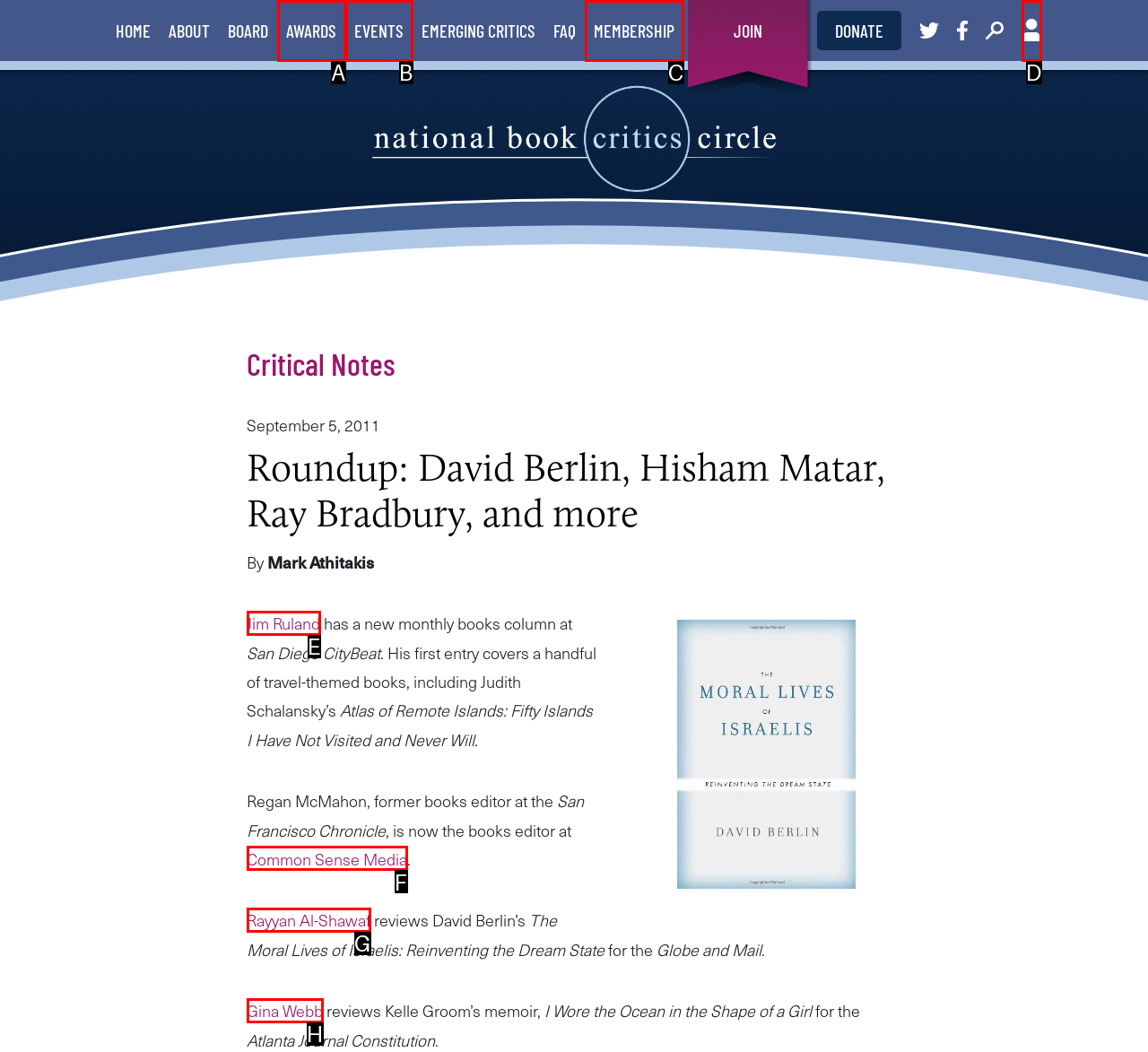To complete the instruction: Click Jim Ruland, which HTML element should be clicked?
Respond with the option's letter from the provided choices.

E